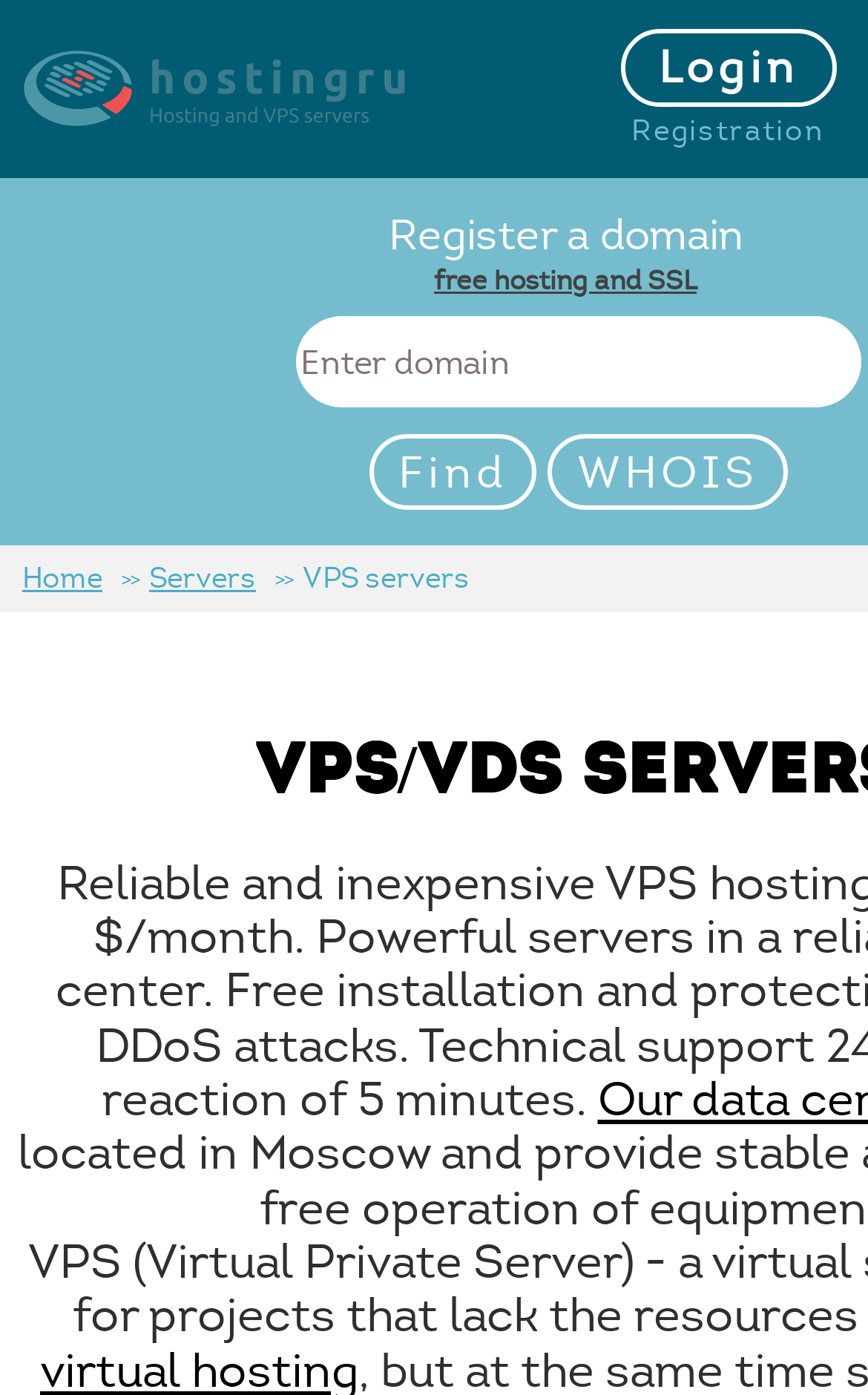What is above the 'Servers' link?
Answer the question with a detailed explanation, including all necessary information.

By comparing the y1 and y2 coordinates of the elements, I can determine that the 'Home' link is above the 'Servers' link. The 'Home' link has a y1 value of 0.402, which is smaller than the y1 value of 0.402 of the 'Servers' link, indicating that it is above the 'Servers' link.